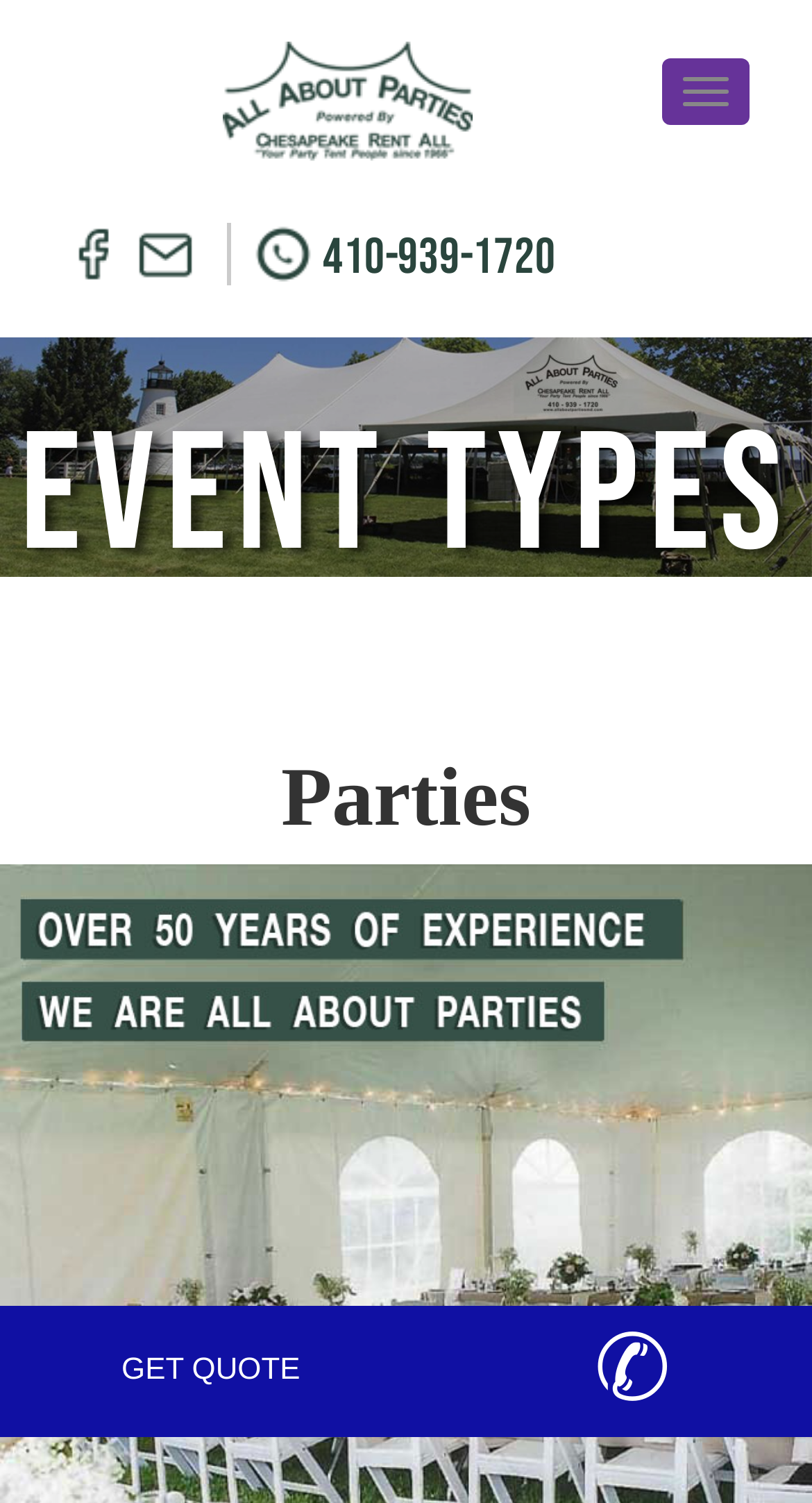Provide the bounding box coordinates of the HTML element this sentence describes: "alt="logo"". The bounding box coordinates consist of four float numbers between 0 and 1, i.e., [left, top, right, bottom].

[0.038, 0.028, 0.962, 0.126]